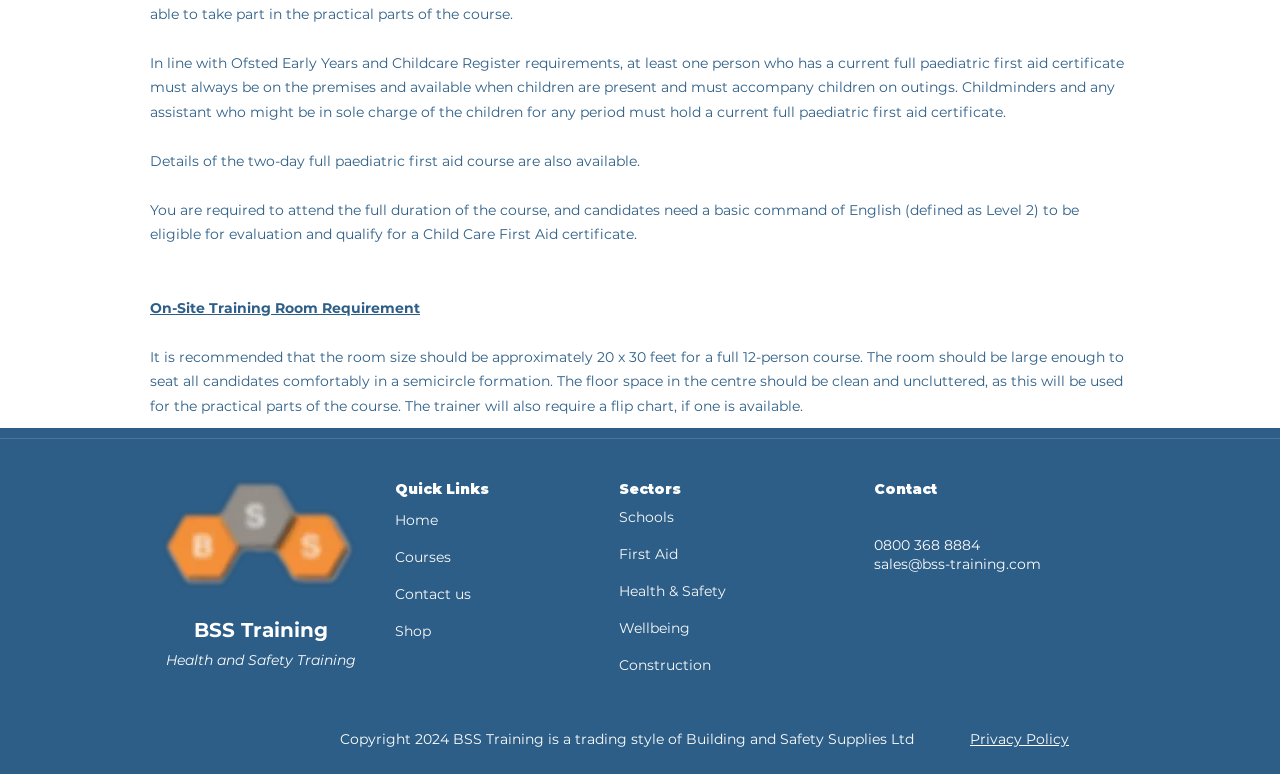What is the phone number to contact for sales?
Refer to the image and respond with a one-word or short-phrase answer.

0800 368 8884